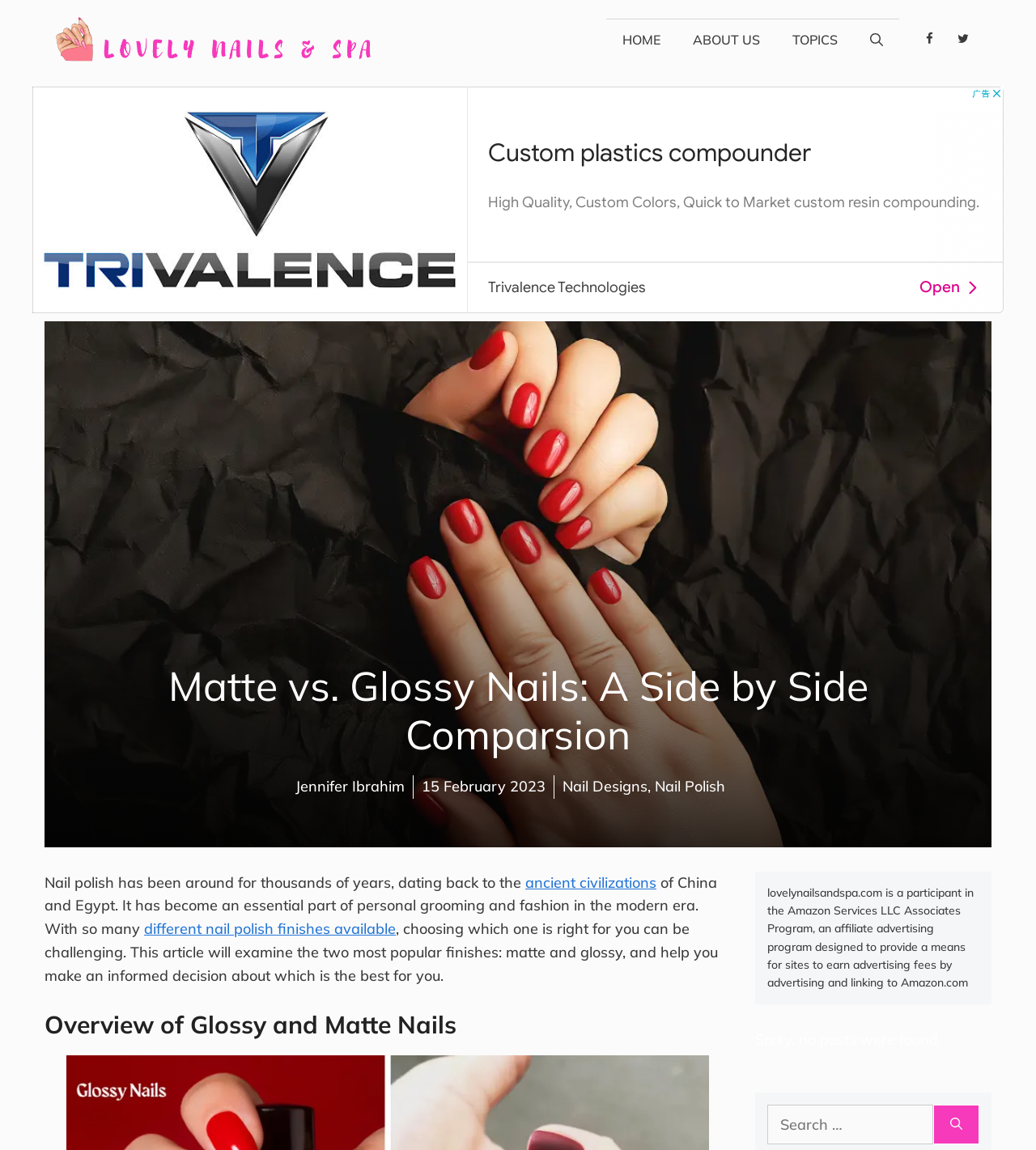Please specify the bounding box coordinates of the clickable region to carry out the following instruction: "Read the article by Jennifer Ibrahim". The coordinates should be four float numbers between 0 and 1, in the format [left, top, right, bottom].

[0.285, 0.675, 0.39, 0.692]